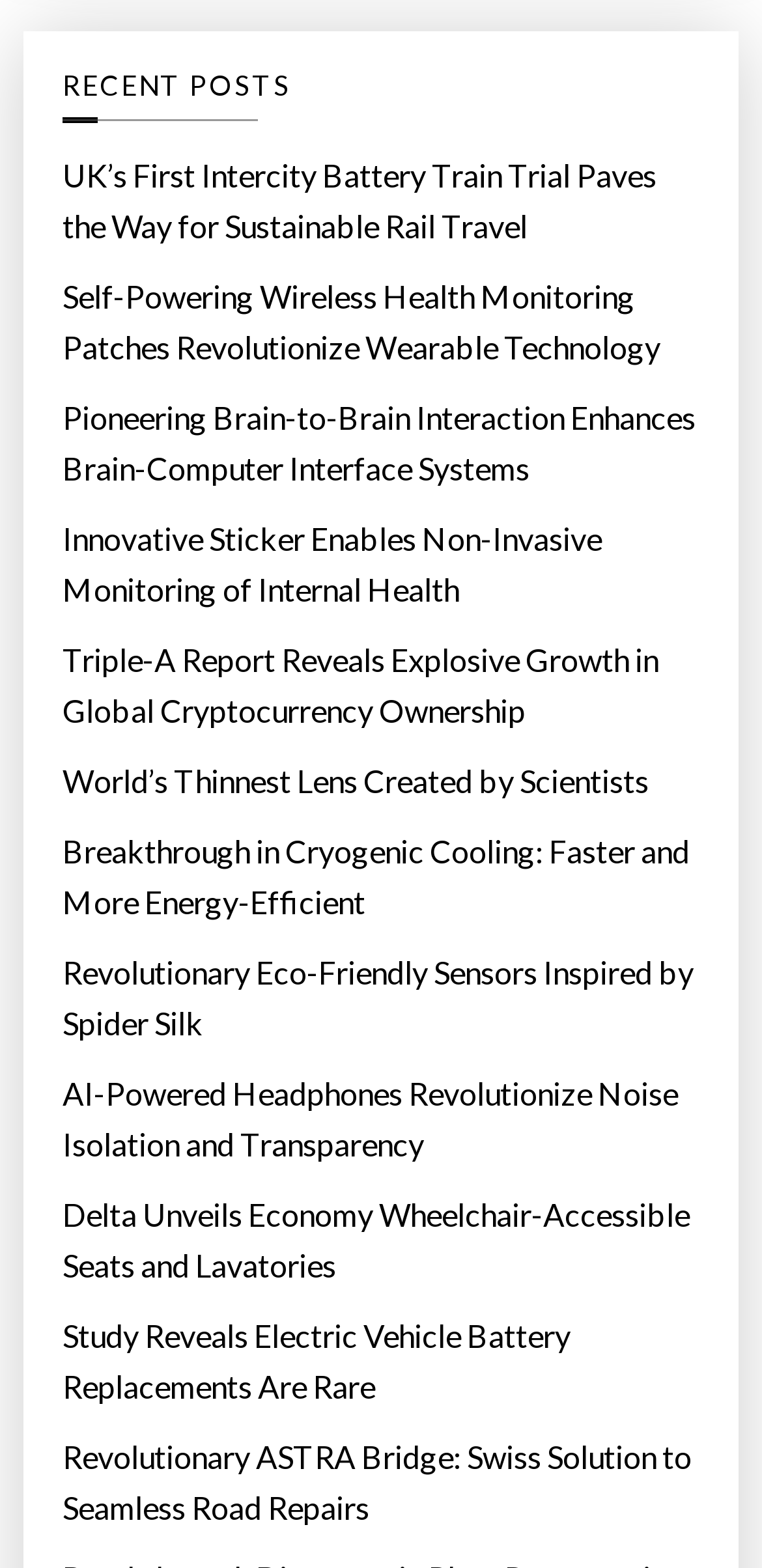Determine the bounding box coordinates for the area that needs to be clicked to fulfill this task: "Read about UK's first intercity battery train trial". The coordinates must be given as four float numbers between 0 and 1, i.e., [left, top, right, bottom].

[0.082, 0.096, 0.918, 0.161]